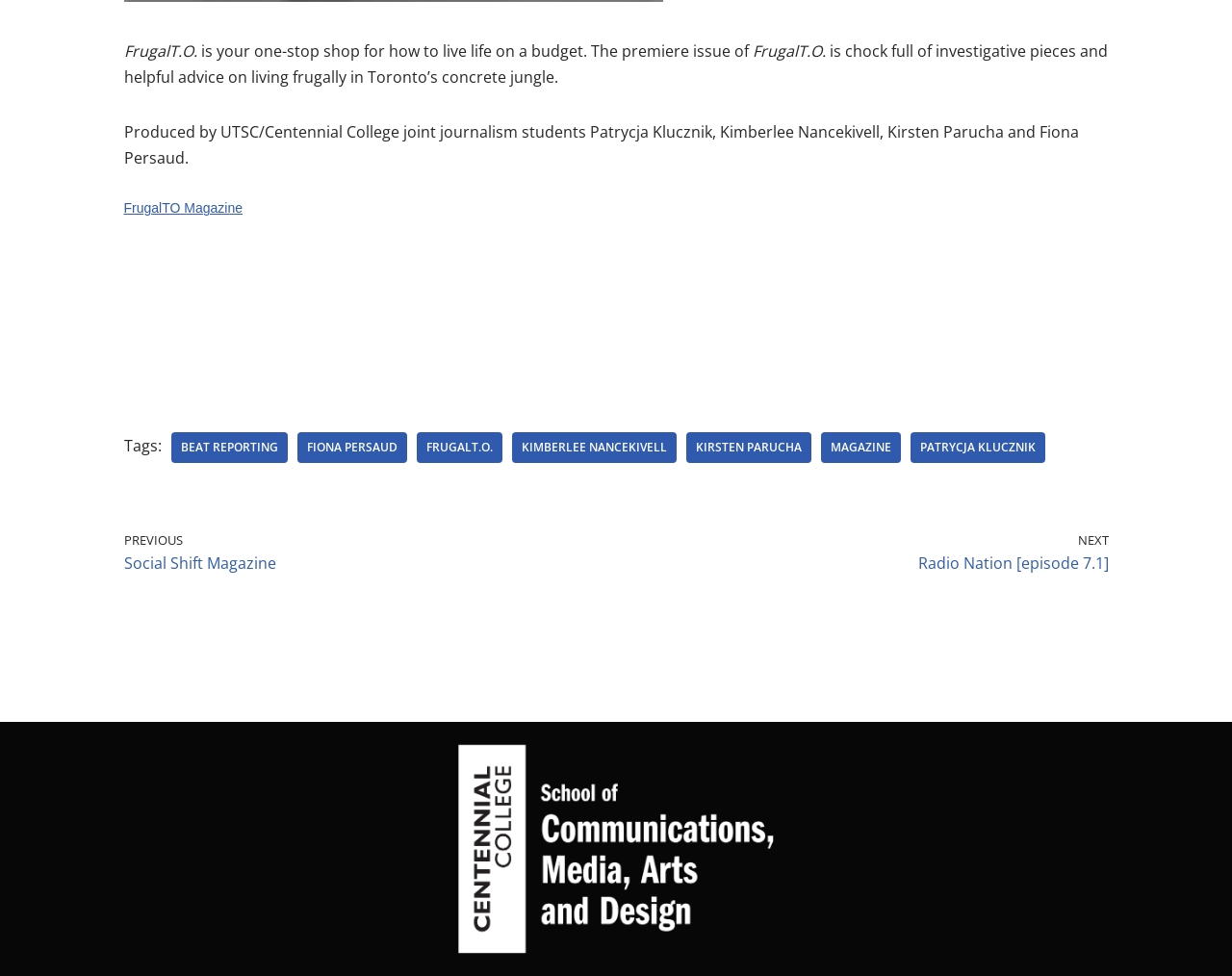Provide the bounding box coordinates in the format (top-left x, top-left y, bottom-right x, bottom-right y). All values are floating point numbers between 0 and 1. Determine the bounding box coordinate of the UI element described as: FrugalTO Magazine

[0.1, 0.206, 0.9, 0.221]